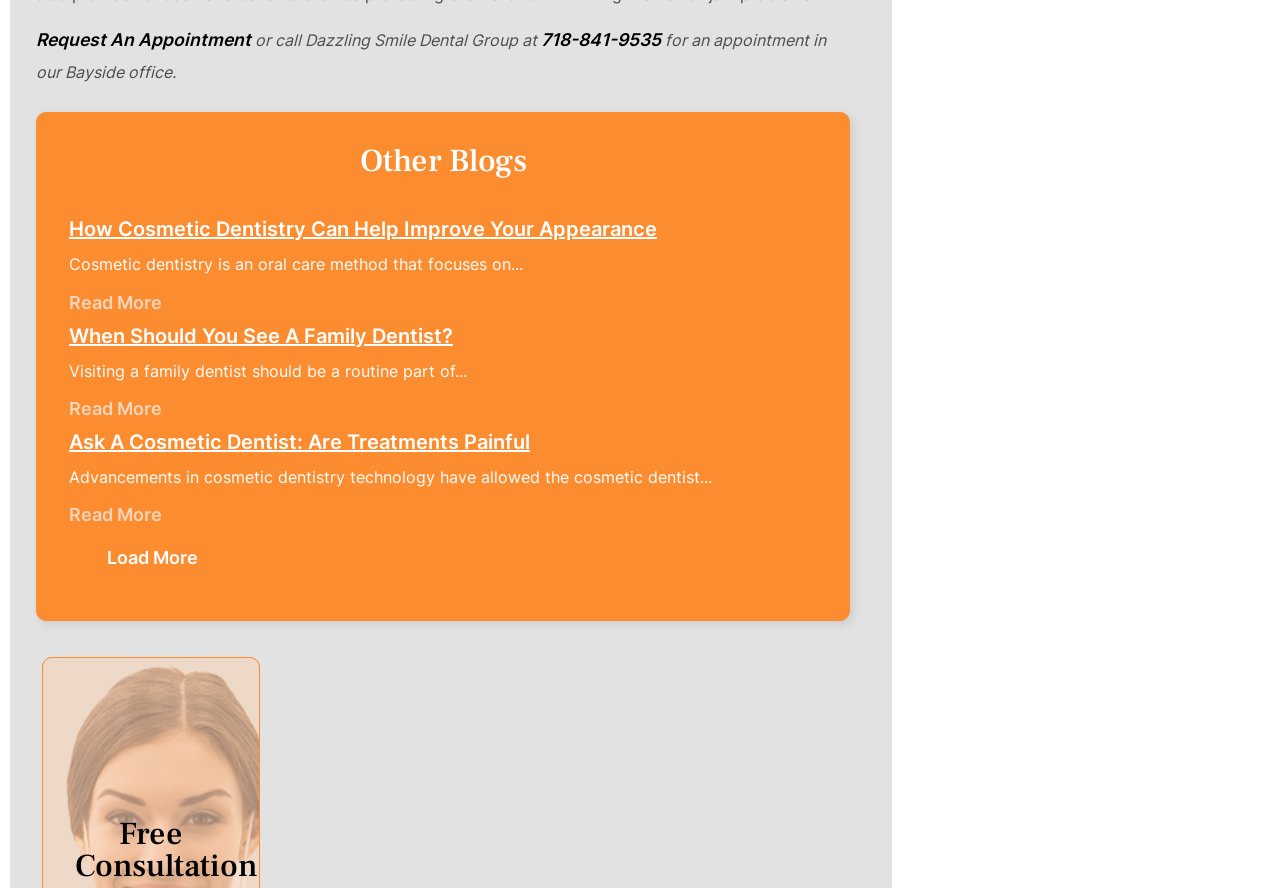Using the elements shown in the image, answer the question comprehensively: What is offered for free on the webpage?

The webpage has a heading 'Free Consultation' at the bottom, which suggests that the website offers a free consultation service to its visitors.